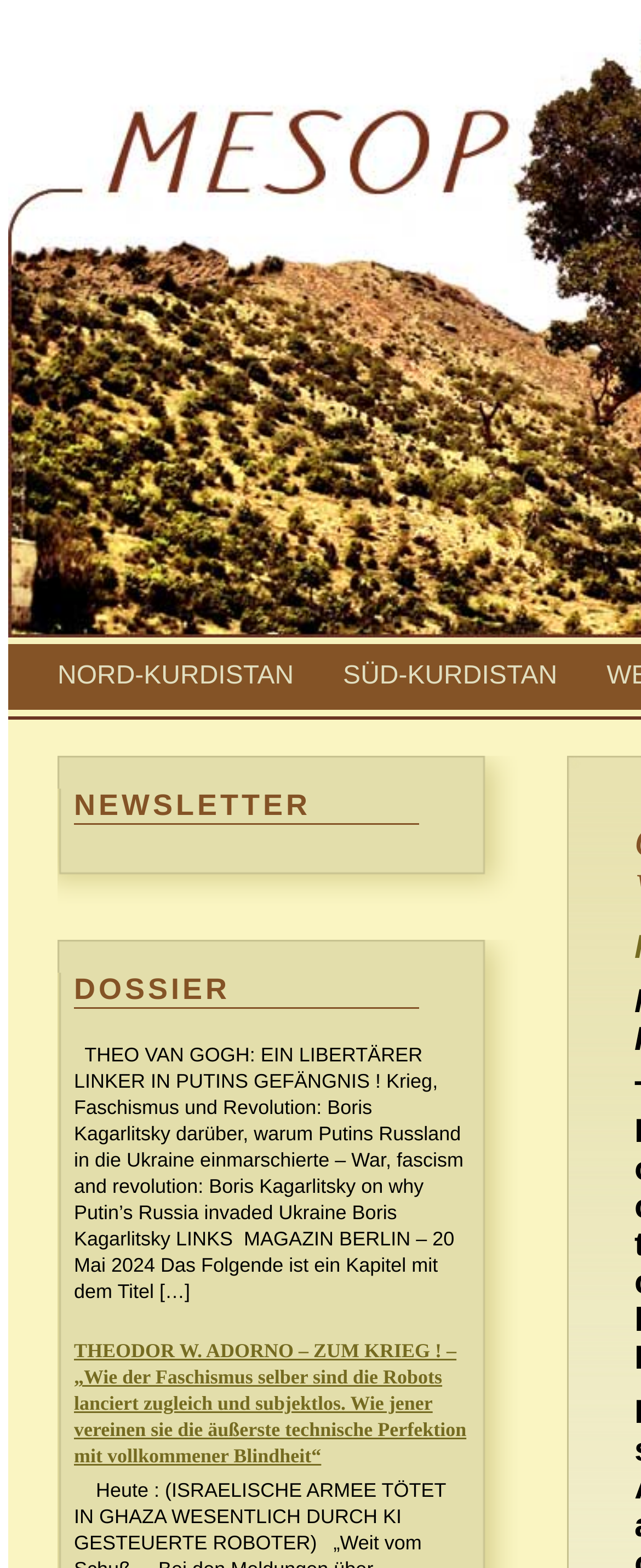Provide your answer to the question using just one word or phrase: What is the topic of the article by THEODOR W. ADORNO?

War and fascism